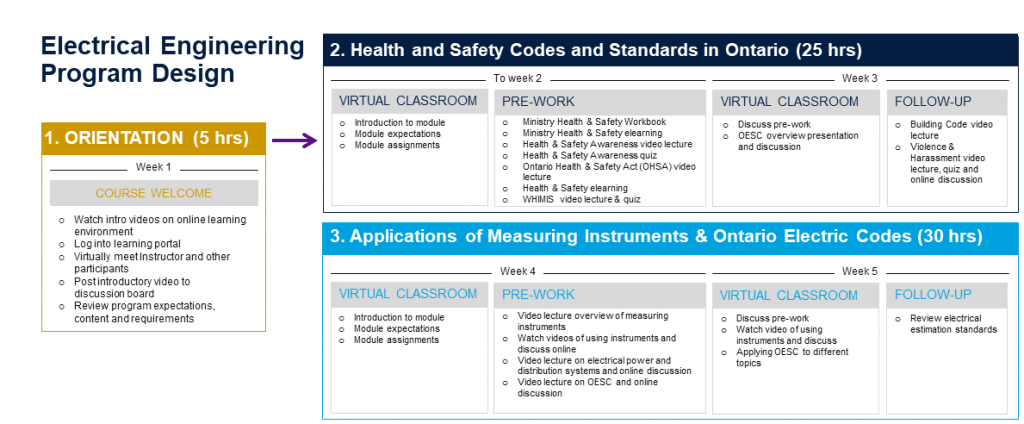What type of learning is emphasized in this curriculum?
Answer the question in as much detail as possible.

The curriculum emphasizes interactive learning, which is achieved through various modules, video lectures, and assessments, ensuring comprehensive coverage of essential engineering standards and practices.